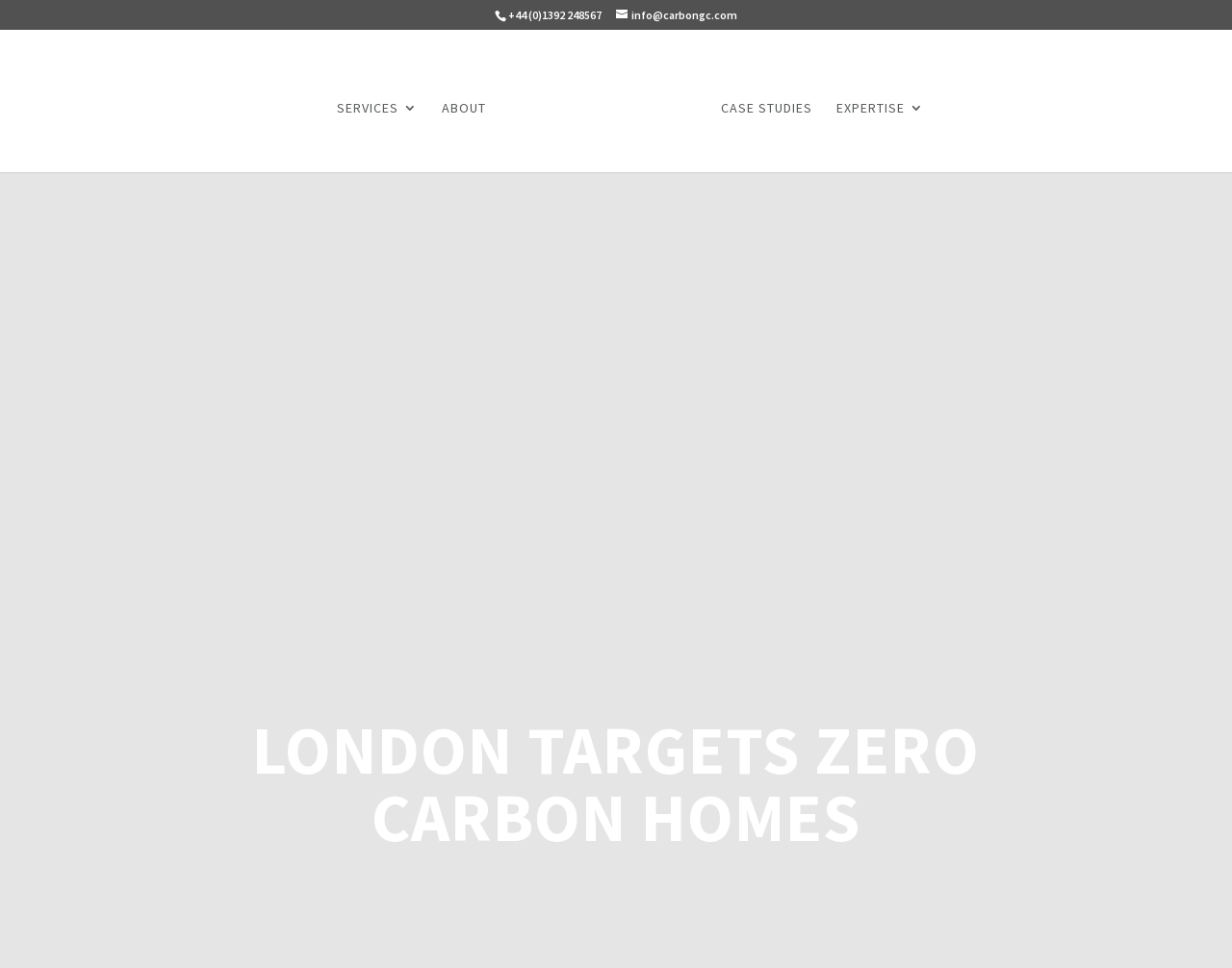What is the logo above the navigation links?
Your answer should be a single word or phrase derived from the screenshot.

CGC